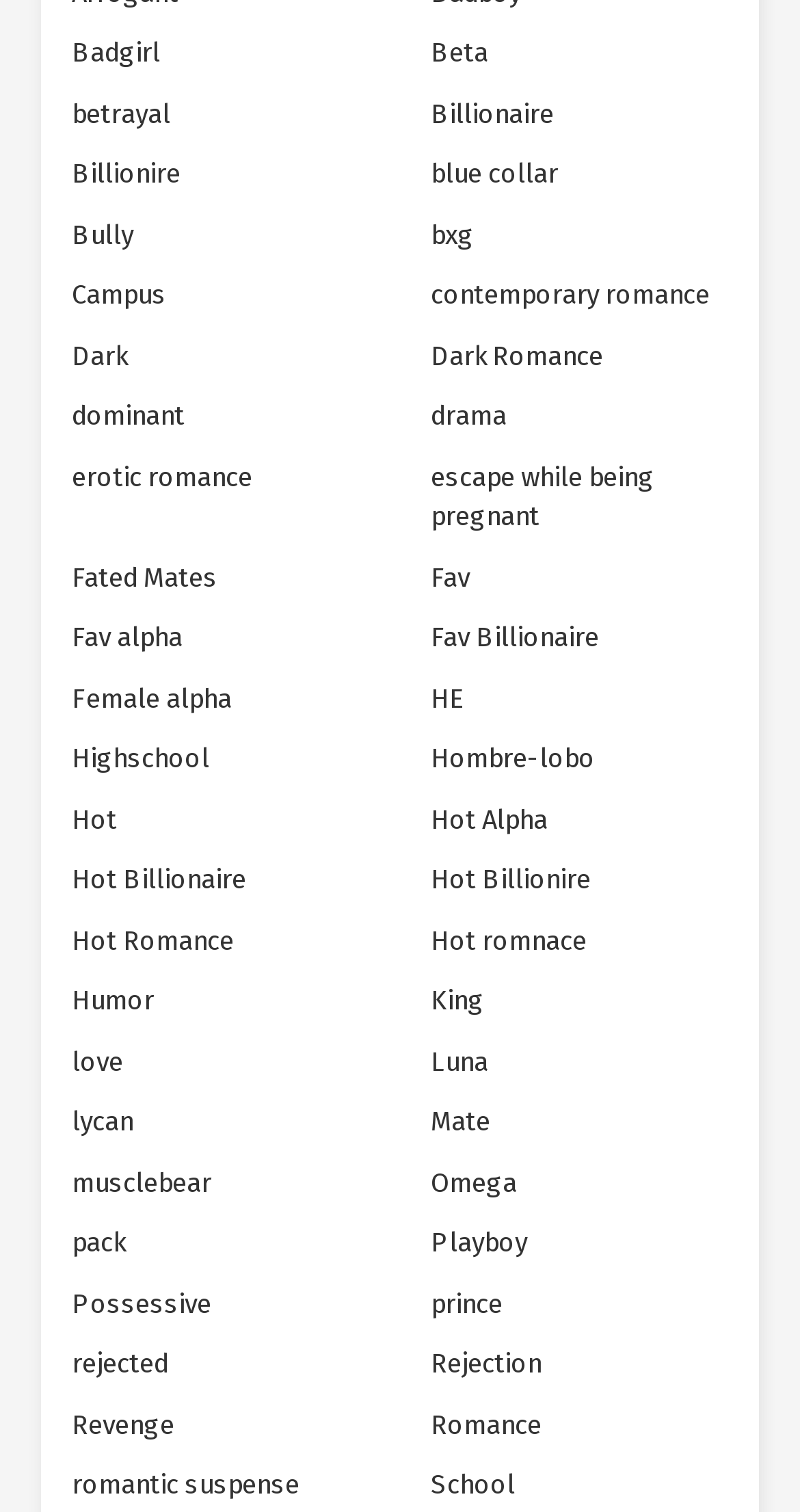Bounding box coordinates are given in the format (top-left x, top-left y, bottom-right x, bottom-right y). All values should be floating point numbers between 0 and 1. Provide the bounding box coordinate for the UI element described as: escape while being pregnant

[0.5, 0.295, 0.949, 0.362]